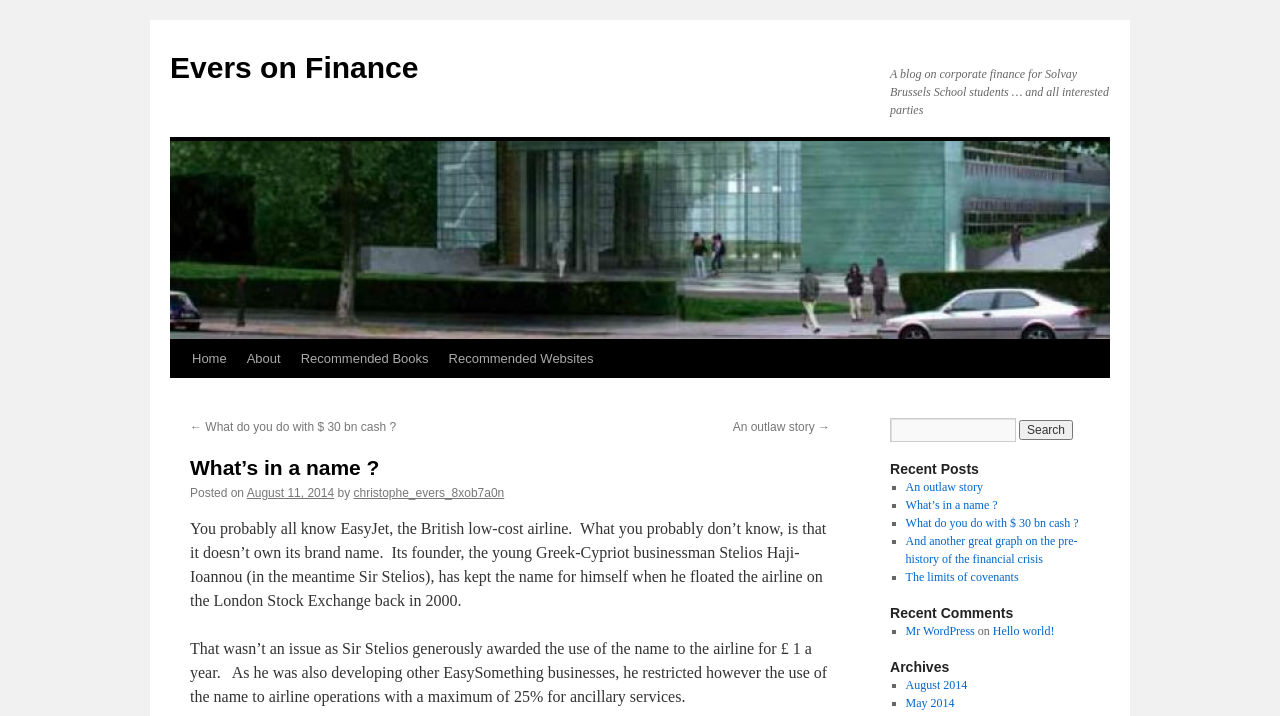Please determine the bounding box coordinates of the section I need to click to accomplish this instruction: "Read recent post about farmer sentiment".

None